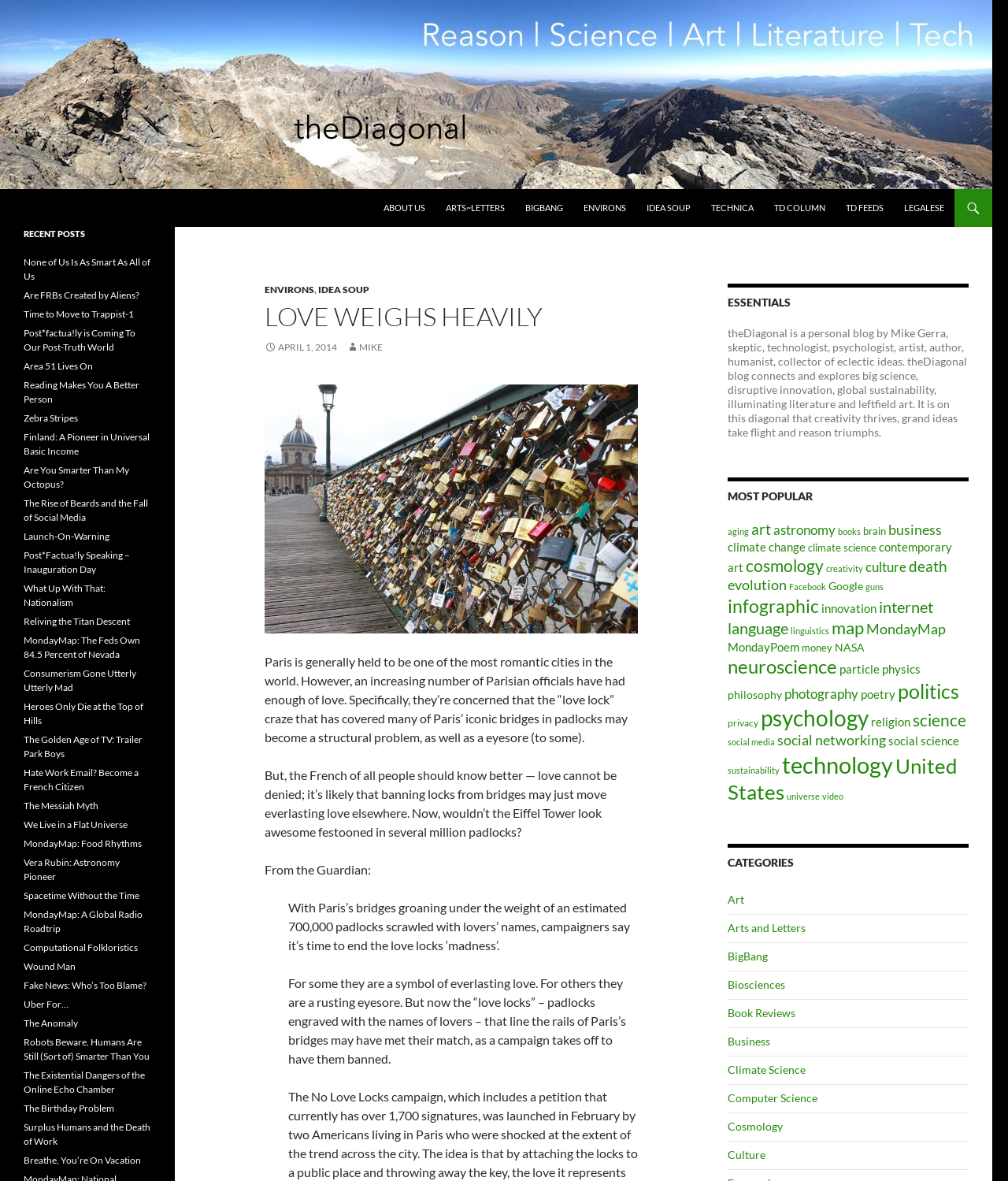Please answer the following question using a single word or phrase: 
What is the topic of the article?

love locks in Paris